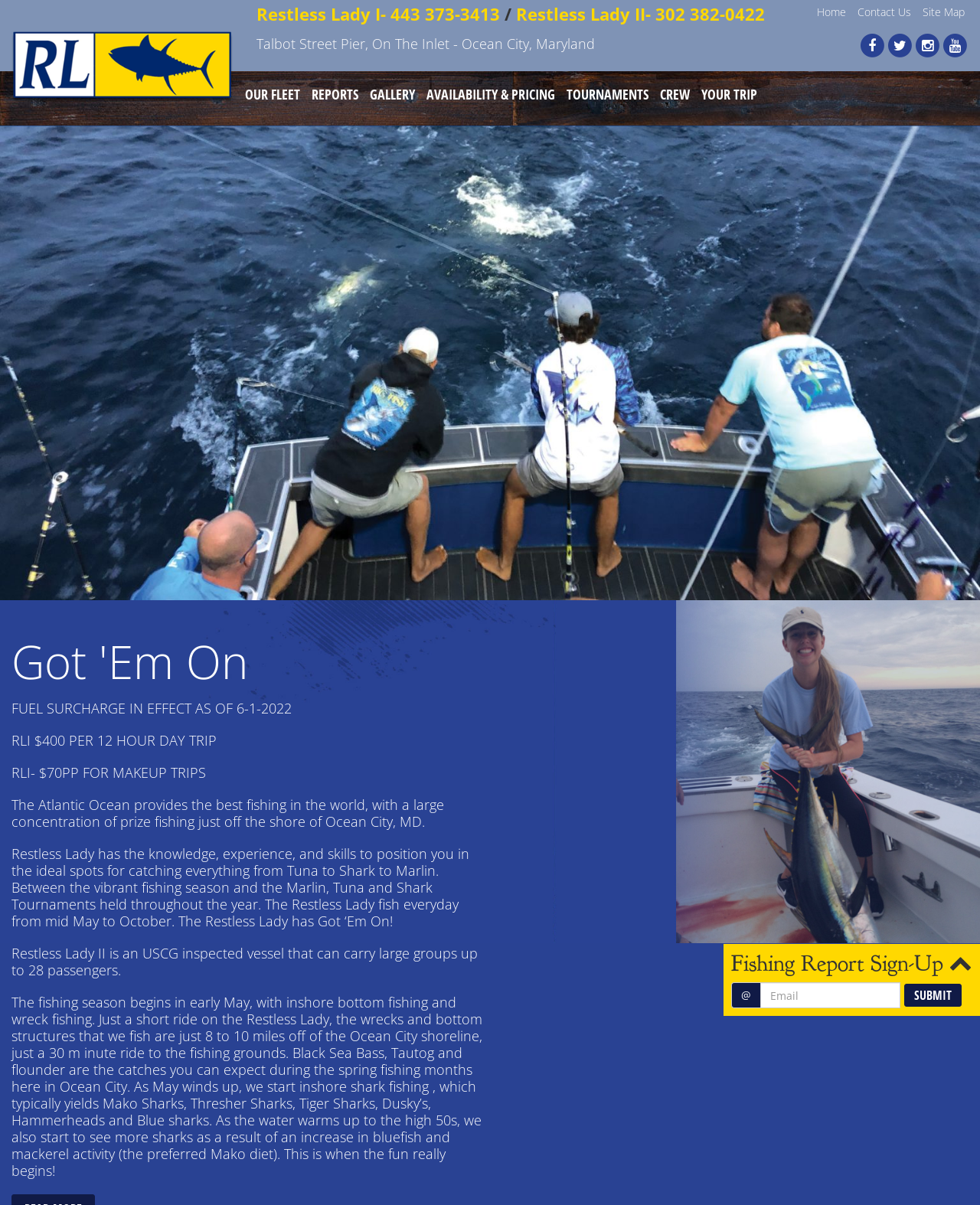Your task is to extract the text of the main heading from the webpage.

Got 'Em On